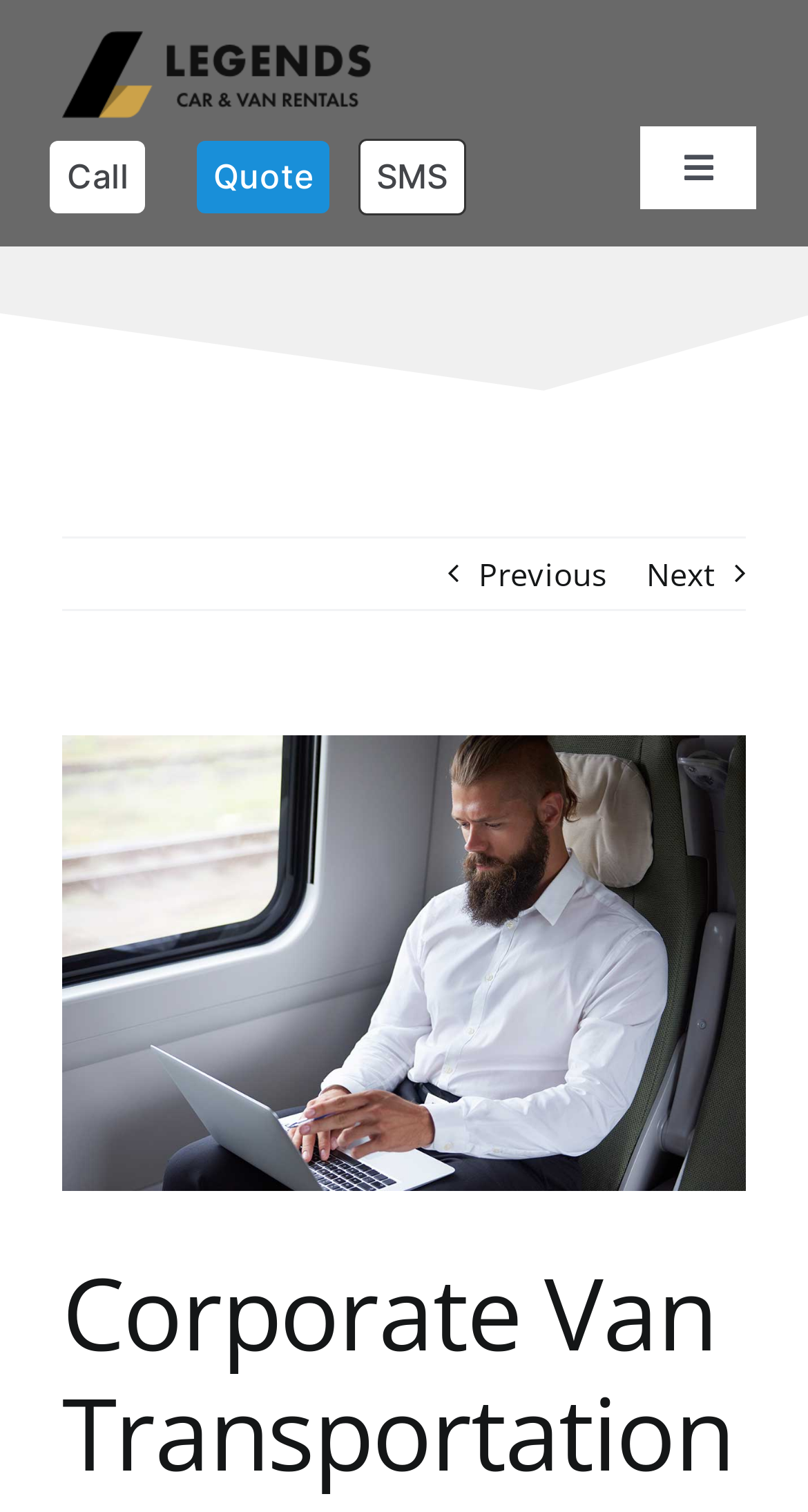How many types of contact methods are provided?
Please look at the screenshot and answer using one word or phrase.

3